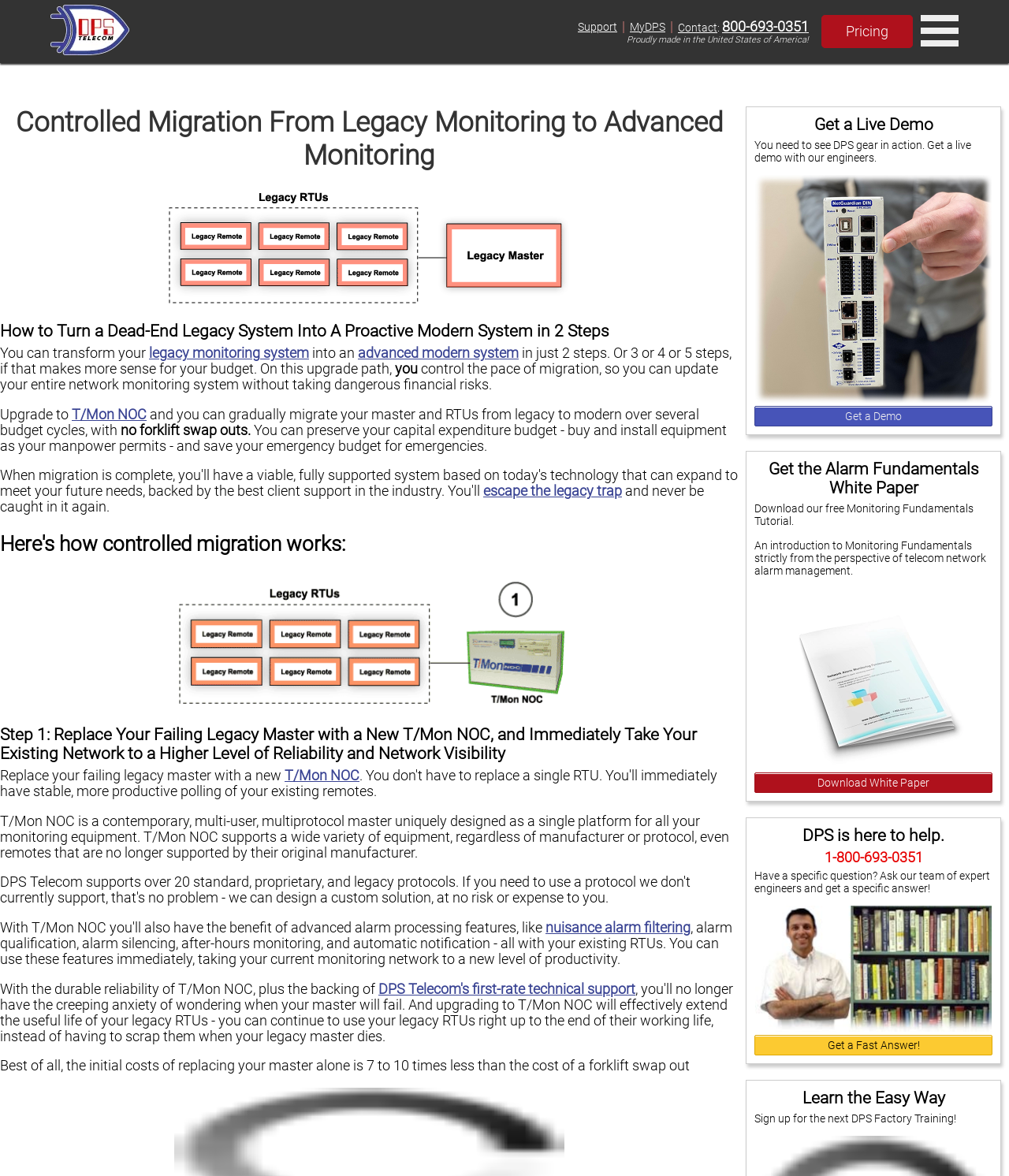What is the cost comparison of replacing a master with T/Mon NOC versus a forklift swap out?
Using the picture, provide a one-word or short phrase answer.

7 to 10 times less